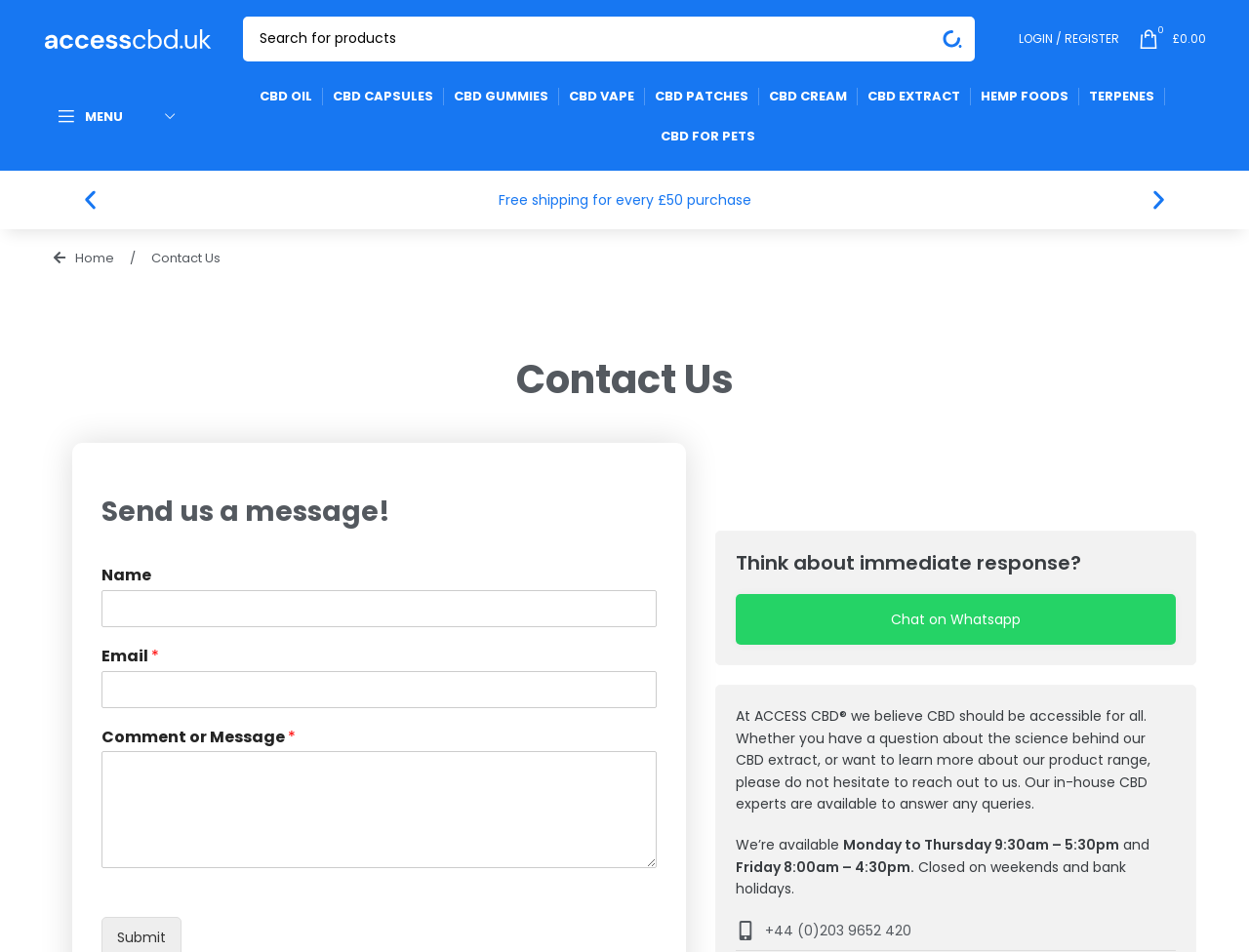Find the bounding box coordinates of the element I should click to carry out the following instruction: "Chat on Whatsapp".

[0.589, 0.624, 0.941, 0.678]